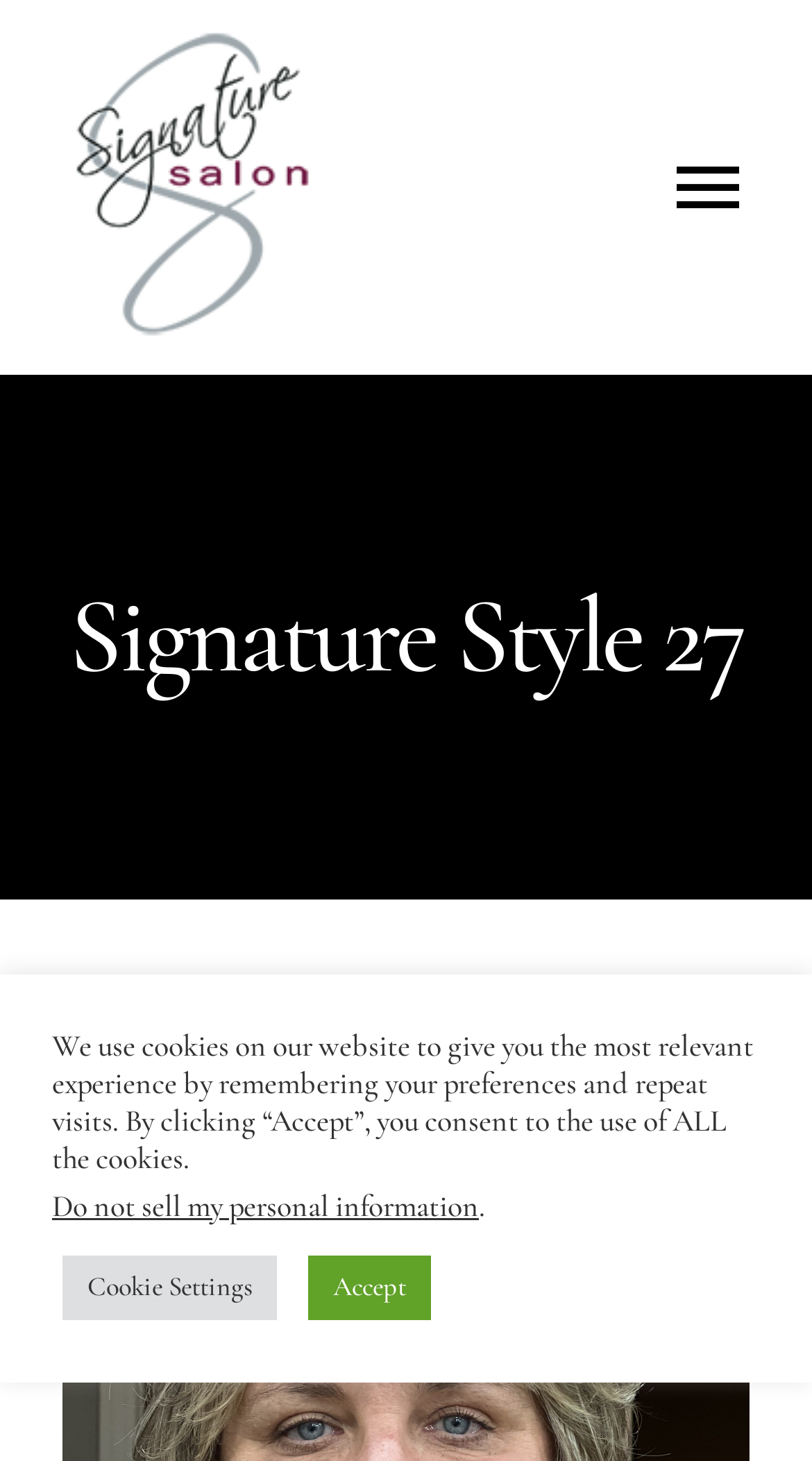Elaborate on the webpage's design and content in a detailed caption.

The webpage is about Signature Salon Style, a hair salon. At the top left corner, there is a logo of Signature Salon Style, which is an image with a link to the salon's main page. Next to the logo, there is a navigation menu with a toggle button to expand or collapse it. The menu has five main items: SERVICES, OUR STYLISTS, STYLE GALLERY, and CONTACT, each with a link to its respective page. The CONTACT item has a submenu that can be opened by clicking a button.

Below the navigation menu, there is a page title bar with a heading that reads "Signature Style 27". This suggests that the page is about a specific hairstyle or service offered by the salon.

In the middle of the page, there is a section that appears to be a blog post or article. The meta description mentions a guest's hair being styled with "curtain bangs" and layering for a refreshed look, suggesting that the page is about a hair styling service or a specific hairstyle.

At the bottom of the page, there is a notice about the use of cookies on the website, with options to accept or customize cookie settings. There is also a link to a page about not selling personal information.